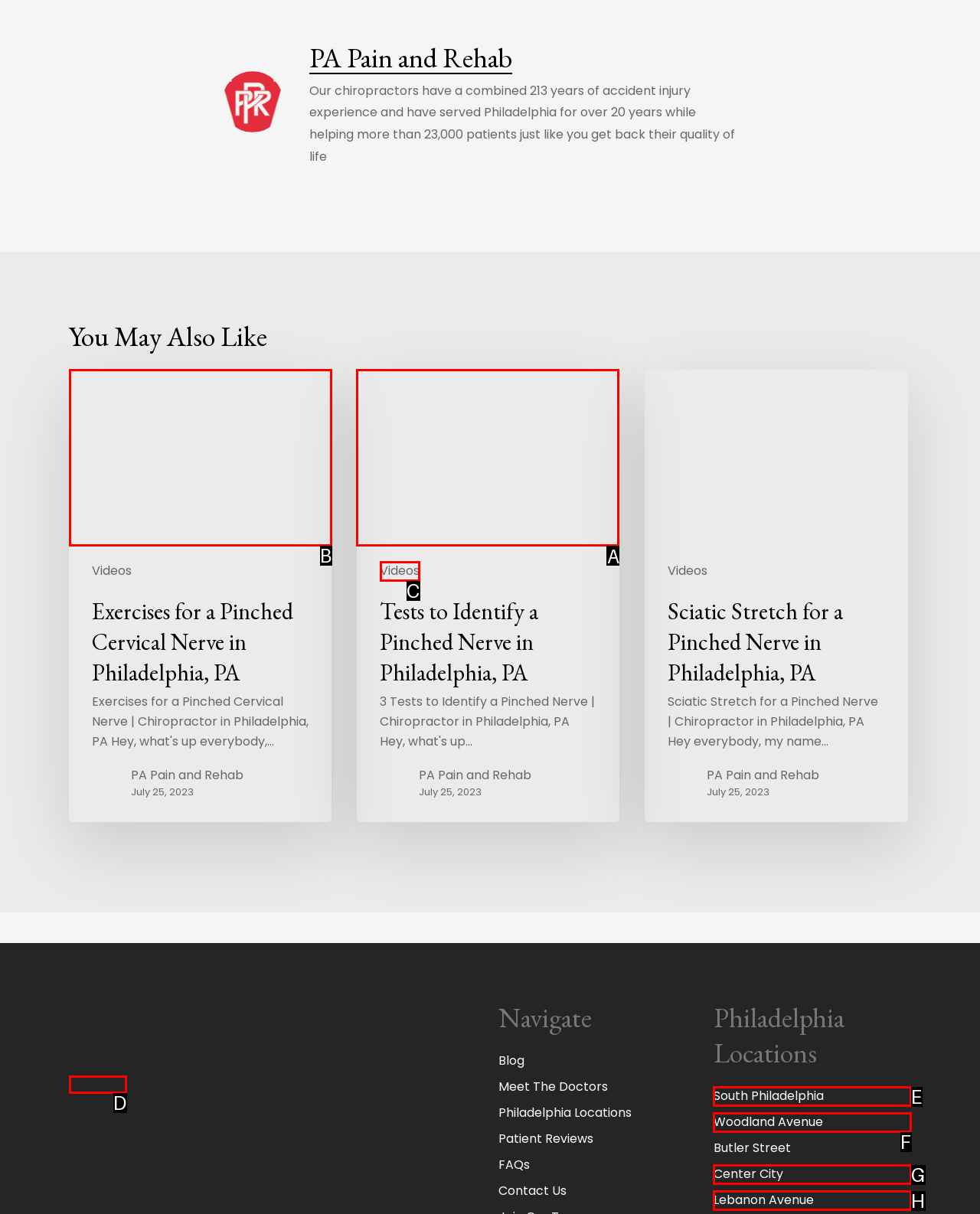Identify the correct UI element to click on to achieve the following task: Read about 'Tests to Identify a Pinched Nerve in Philadelphia, PA' Respond with the corresponding letter from the given choices.

A